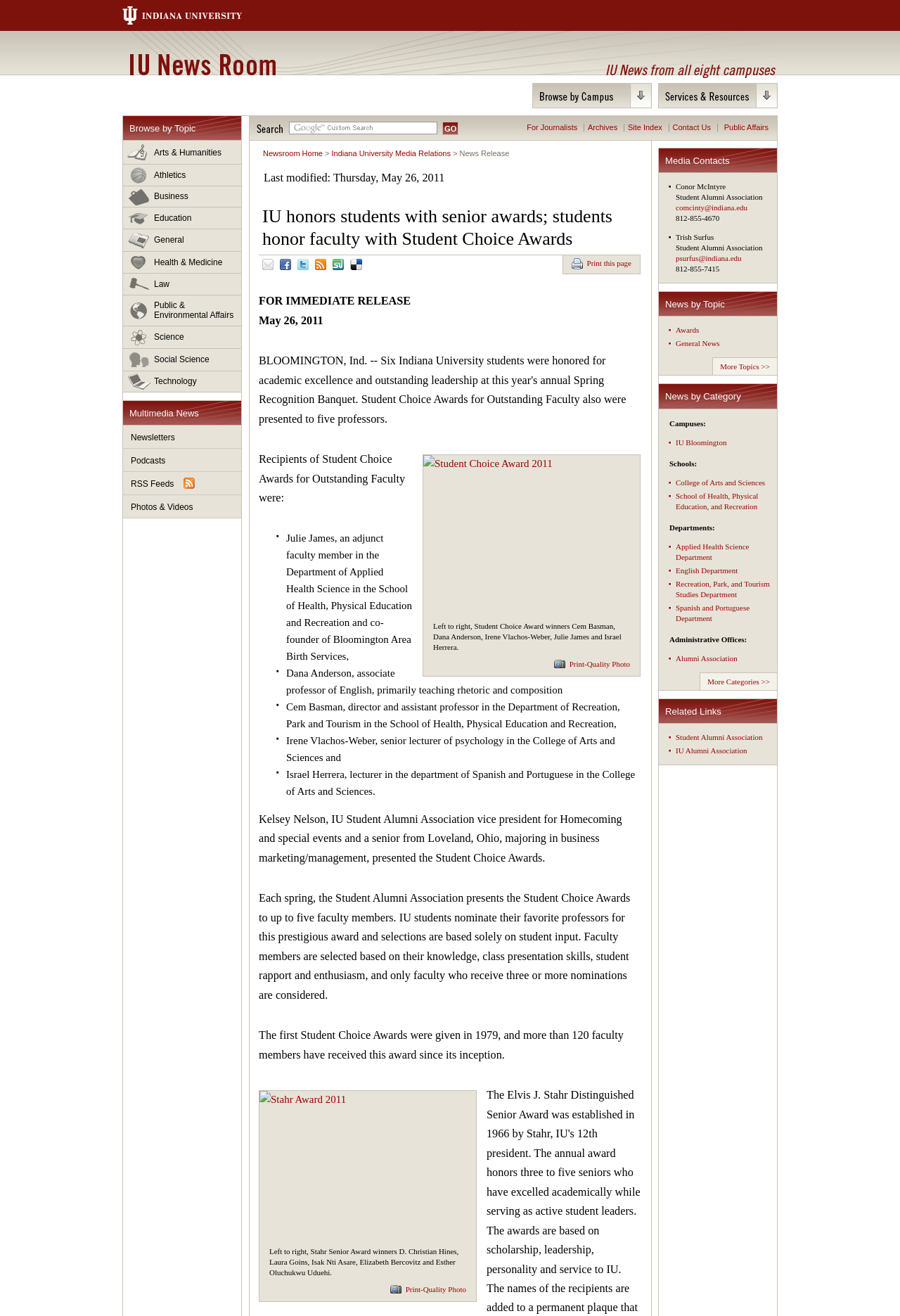Create an in-depth description of the webpage, covering main sections.

The webpage is about Indiana University's newsroom, specifically highlighting the annual Spring Recognition Banquet where six students were honored for academic excellence and outstanding leadership. The page also announces the Student Choice Awards for Outstanding Faculty, presented to five faculty members.

At the top of the page, there is a heading "IU News Room" and a link to "Indiana University". Below this, there is a heading "IU News from all eight campuses" and a section with links to browse news by topic, including "Arts & Humanities", "Athletics", and "Business", among others.

To the right of this section, there is a search bar with a "GO" button. Below the search bar, there are links to "For Journalists", "Archives", "Site Index", "Contact Us", and "Public Affairs".

The main content of the page is divided into two columns. The left column has a heading "News by Topic" with links to news categories such as "Awards" and "General News". Below this, there is a heading "News by Category" with links to news from different campuses, schools, and departments.

The right column has a heading "Media Contacts" with contact information for Conor McIntyre and Trish Surfus. Below this, there is a heading "News by Topic" with links to news categories, and a heading "News by Category" with links to news from different campuses, schools, and departments.

Further down the page, there is a section with links to "Related Links" such as the Student Alumni Association and IU Alumni Association. Below this, there is a section with social media links to share the news article.

The main news article is titled "IU honors students with senior awards; students honor faculty with Student Choice Awards" and has a heading with the same title. The article is accompanied by an image of the Student Choice Award winners, with a caption describing the photo. There is also a link to a print-quality photo. The article text is not explicitly described, but it appears to be a news release about the awards ceremony.